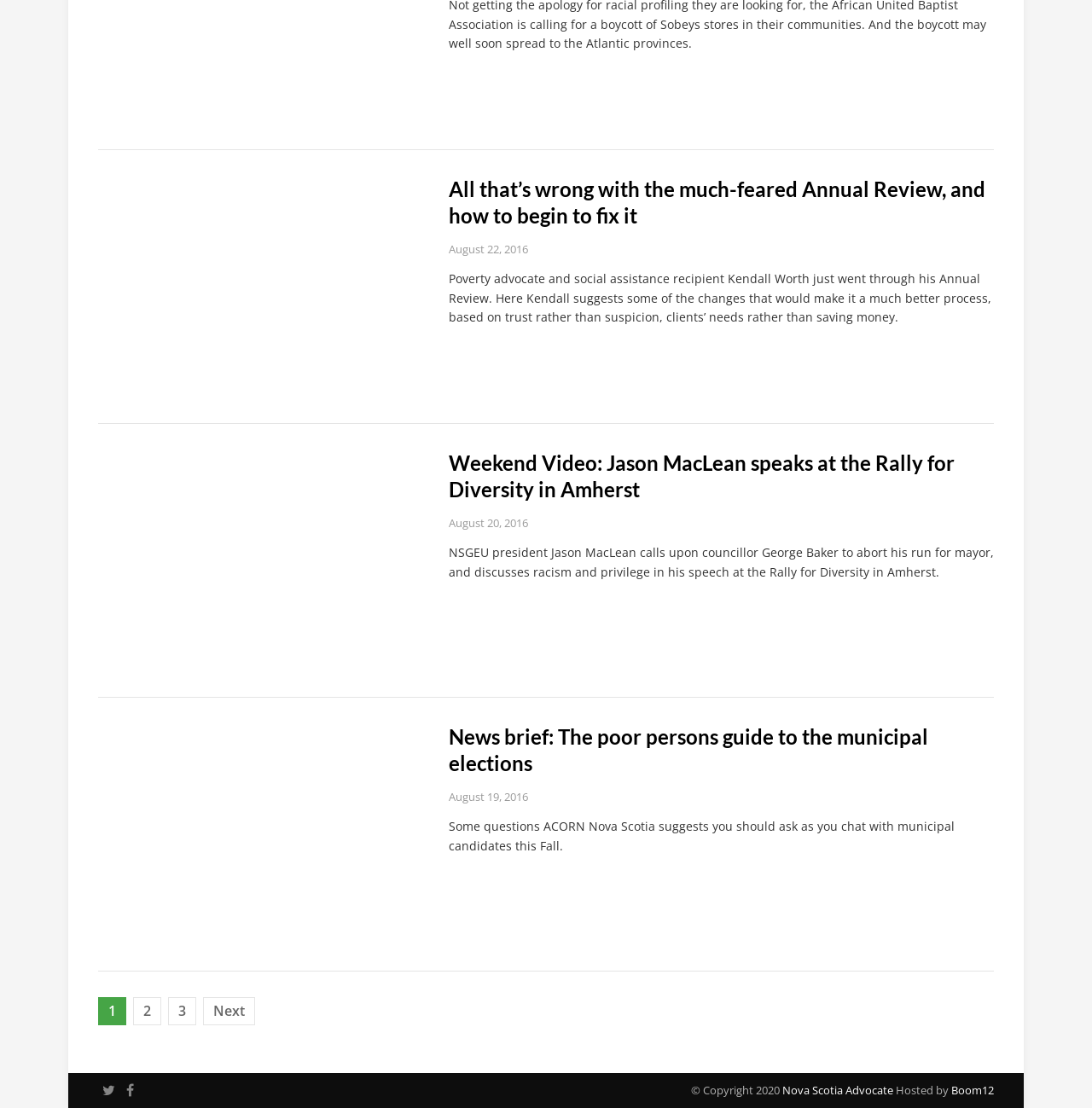Locate the coordinates of the bounding box for the clickable region that fulfills this instruction: "Visit the Nova Scotia Advocate website".

[0.716, 0.977, 0.818, 0.991]